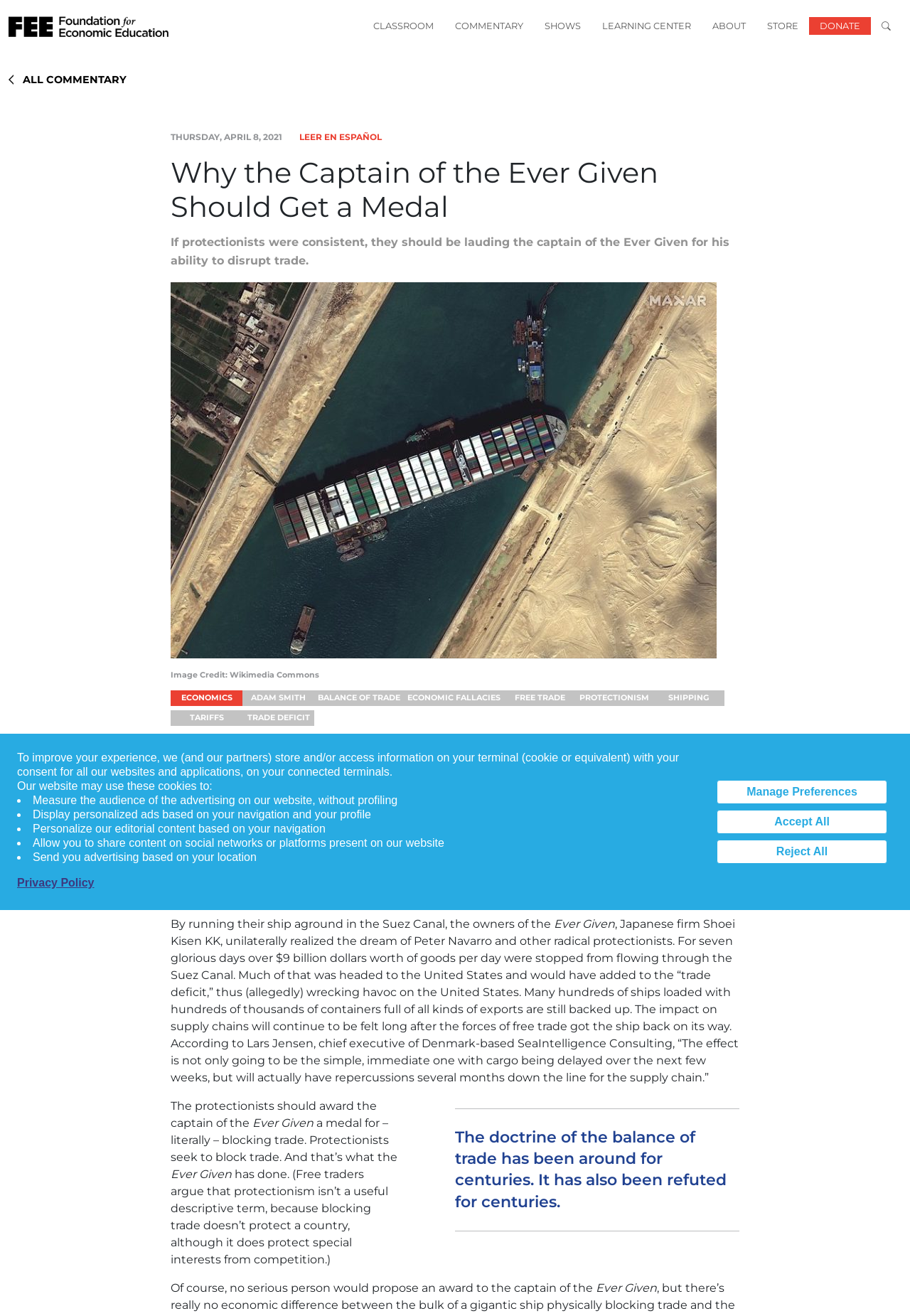Please extract the primary headline from the webpage.

Why the Captain of the Ever Given Should Get a Medal